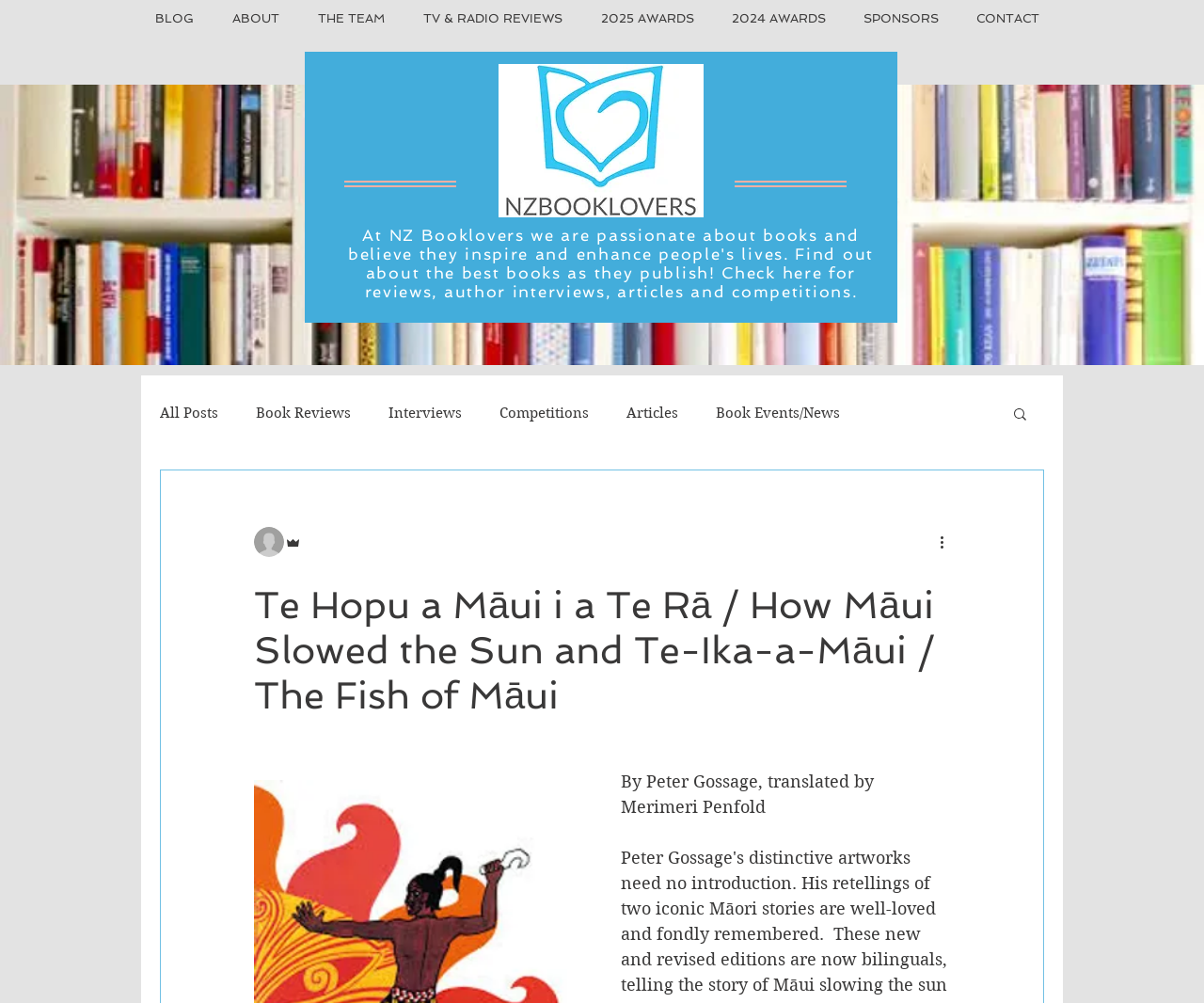Articulate a complete and detailed caption of the webpage elements.

This webpage is about a book review website, NZ Booklovers, which is passionate about books and believes they inspire and enhance people's lives. At the top of the page, there is a navigation menu with links to "BLOG", "ABOUT", "THE TEAM", "TV & RADIO REVIEWS", "2025 AWARDS", "2024 AWARDS", "SPONSORS", and "CONTACT". 

Below the navigation menu, there is a heading that describes the purpose of the website, which is to find out about the best books as they publish, and to check for reviews, author interviews, articles, and competitions.

On the left side of the page, there is a secondary navigation menu with links to different categories of blog posts, including "All Posts", "Book Reviews", "Interviews", "Competitions", "Articles", "Book Events/News", "Recommended Reads", and several genres of books.

To the right of the secondary navigation menu, there is a section with a writer's picture, an "Admin" icon, and a "More actions" button. Below this section, there is a heading that reads "Te Hopu a Māui i a Te Rā / How Māui Slowed the Sun and Te-Ika-a-Māui / The Fish of Māui", which is likely the title of a book being reviewed. Under this heading, there is a line of text that reads "By Peter Gossage, translated by Merimeri Penfold".